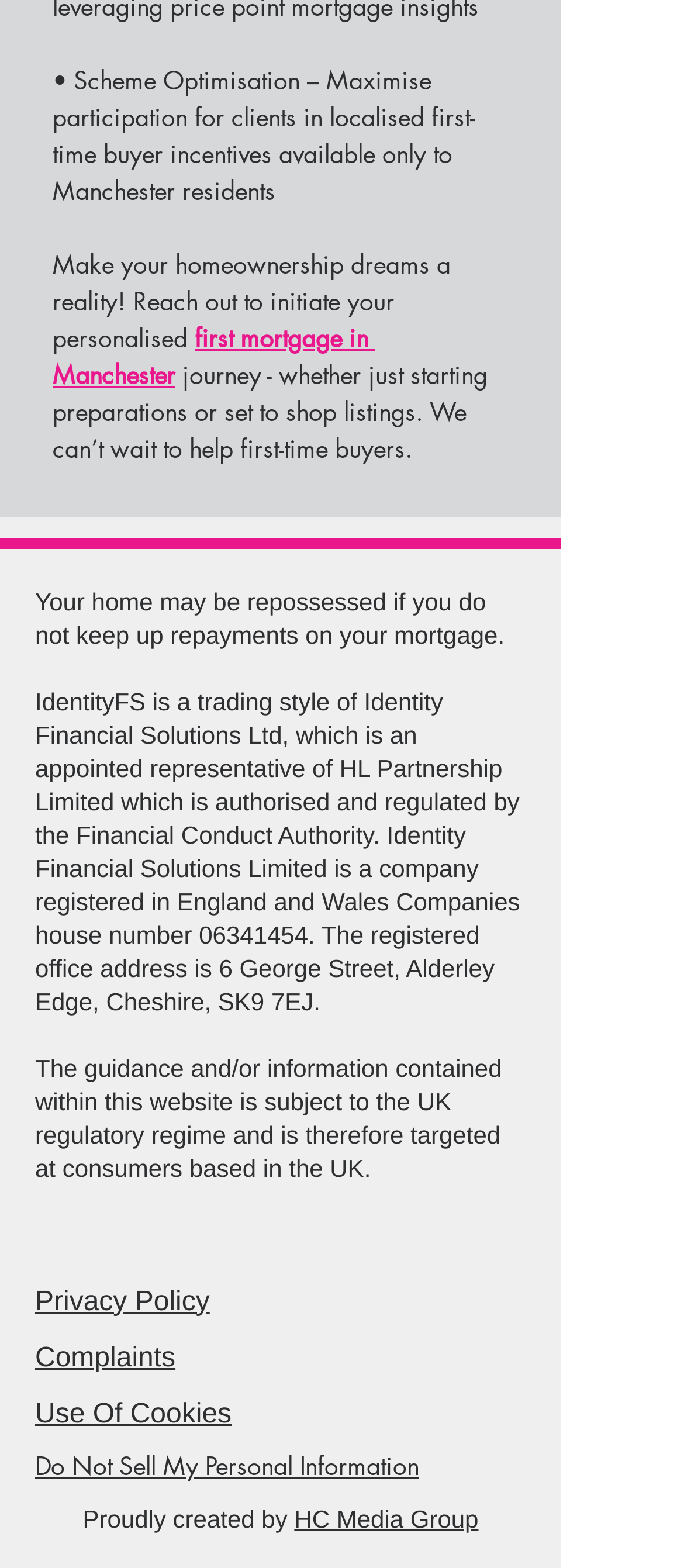What is the warning mentioned on the webpage?
Based on the screenshot, respond with a single word or phrase.

Home may be repossessed